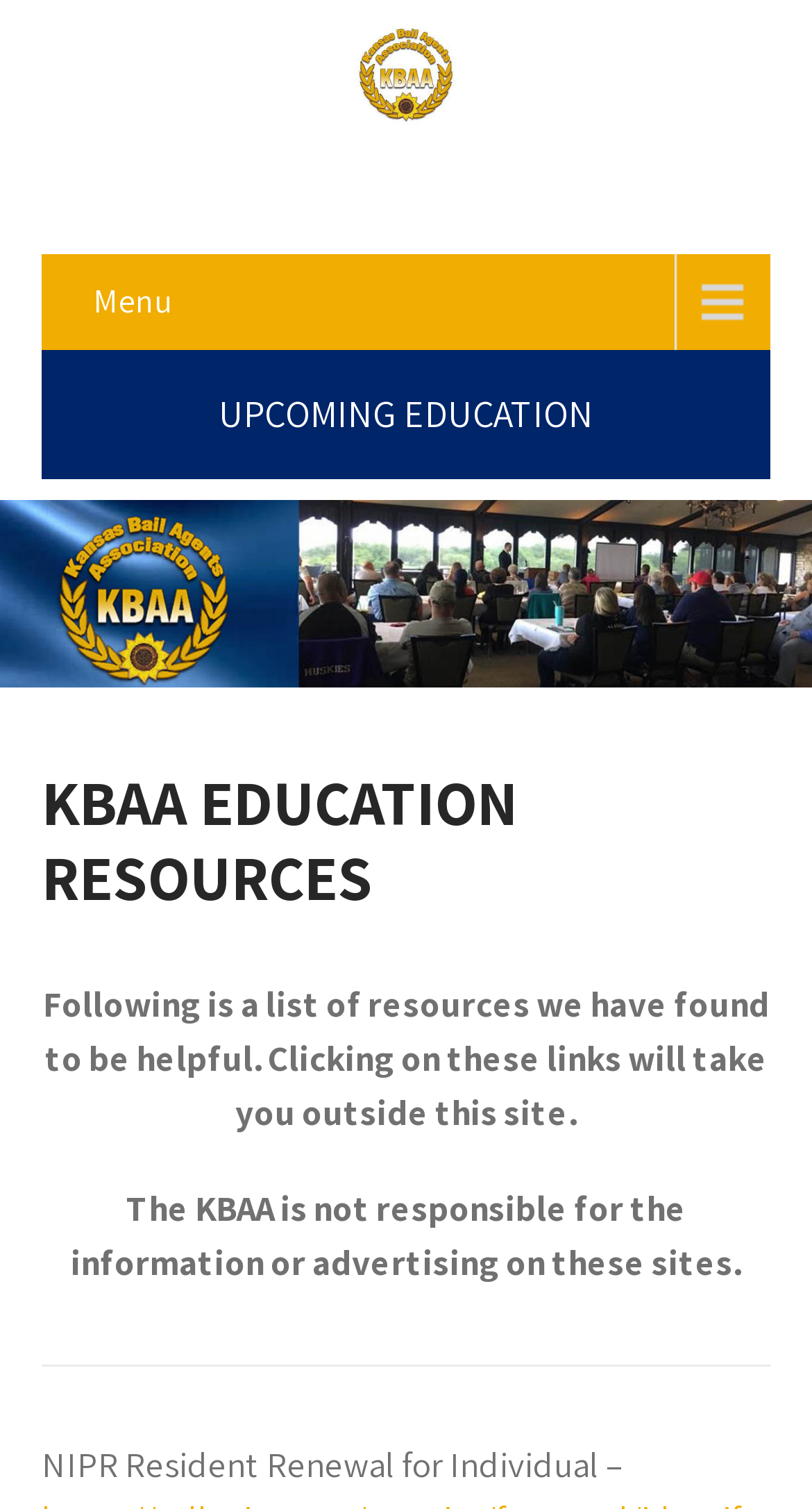What type of renewal is mentioned?
From the details in the image, answer the question comprehensively.

The text 'NIPR Resident Renewal for Individual –' suggests that the webpage is referring to a type of renewal process, specifically a resident renewal for individuals.